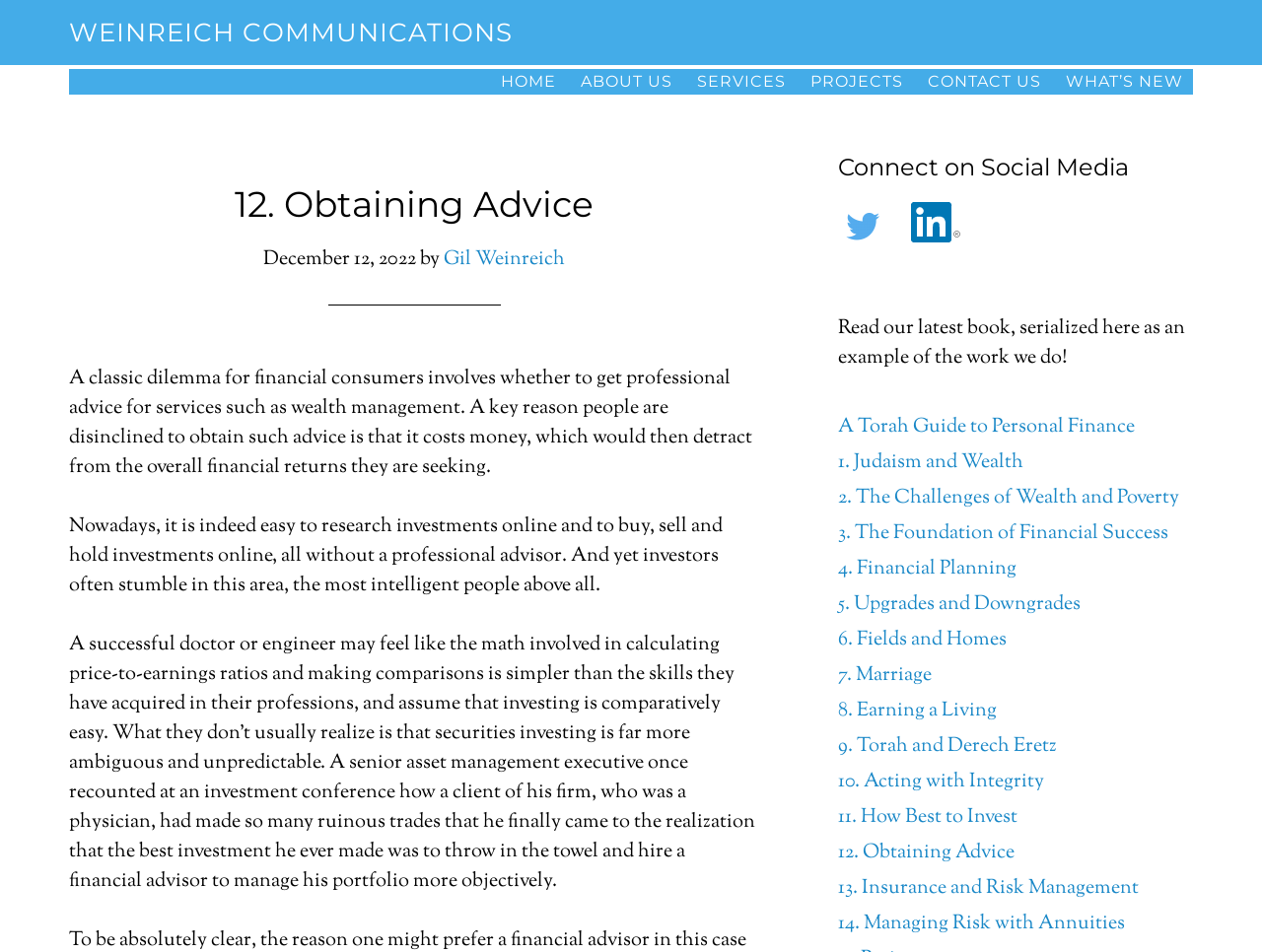Who wrote the article '12. Obtaining Advice'?
Refer to the screenshot and respond with a concise word or phrase.

Gil Weinreich